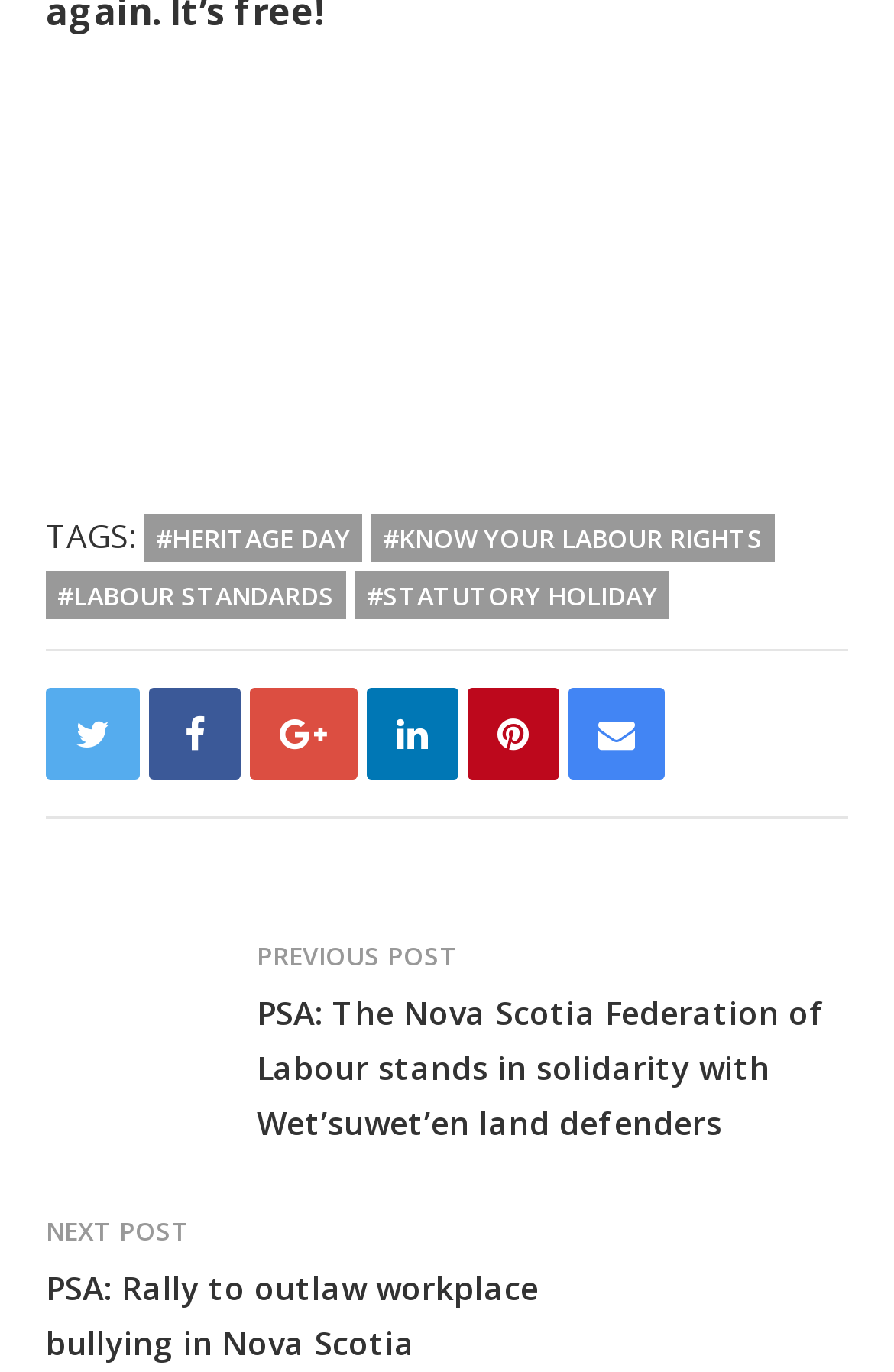Please identify the bounding box coordinates of the area I need to click to accomplish the following instruction: "Click on the 'HERITAGE DAY' tag".

[0.162, 0.374, 0.405, 0.409]